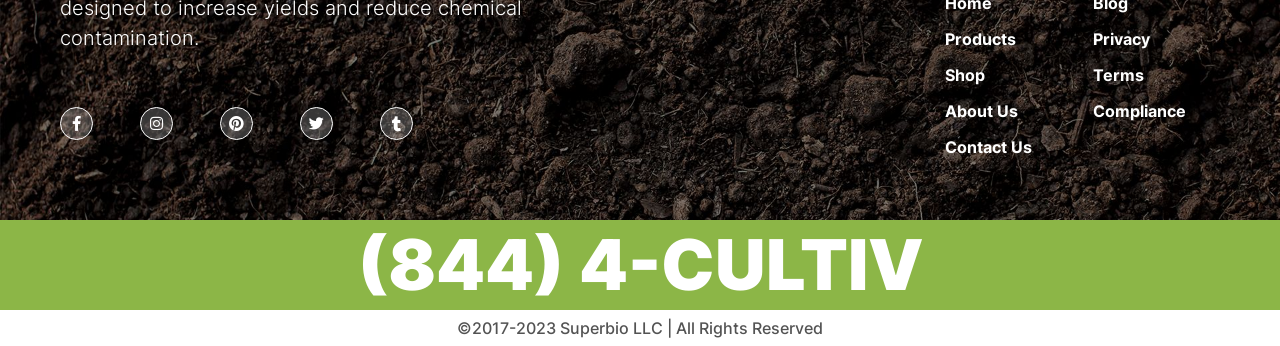Please locate the bounding box coordinates of the element that needs to be clicked to achieve the following instruction: "Open Facebook page". The coordinates should be four float numbers between 0 and 1, i.e., [left, top, right, bottom].

[0.047, 0.31, 0.073, 0.405]